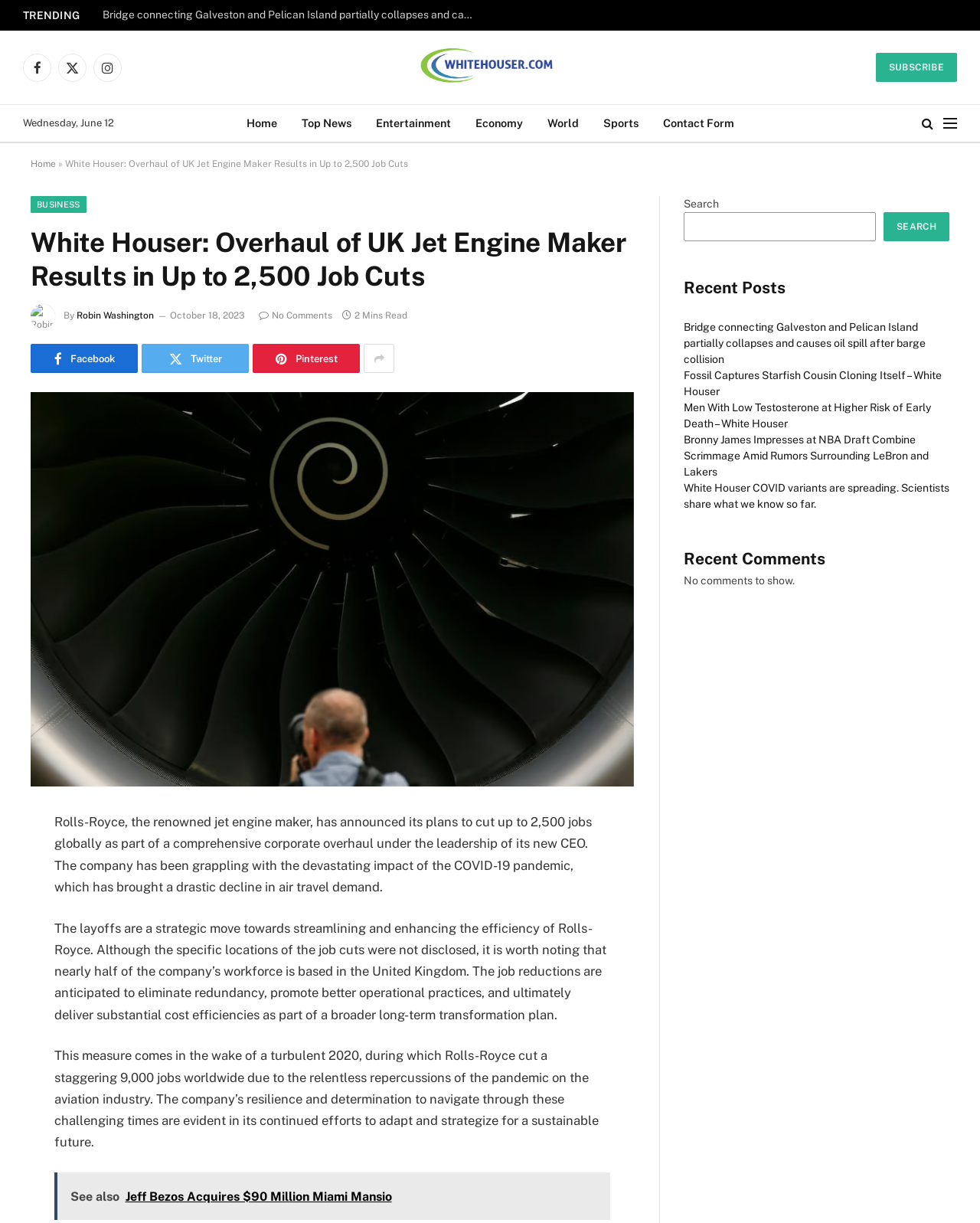What is the author of the article?
Please use the visual content to give a single word or phrase answer.

Robin Washington